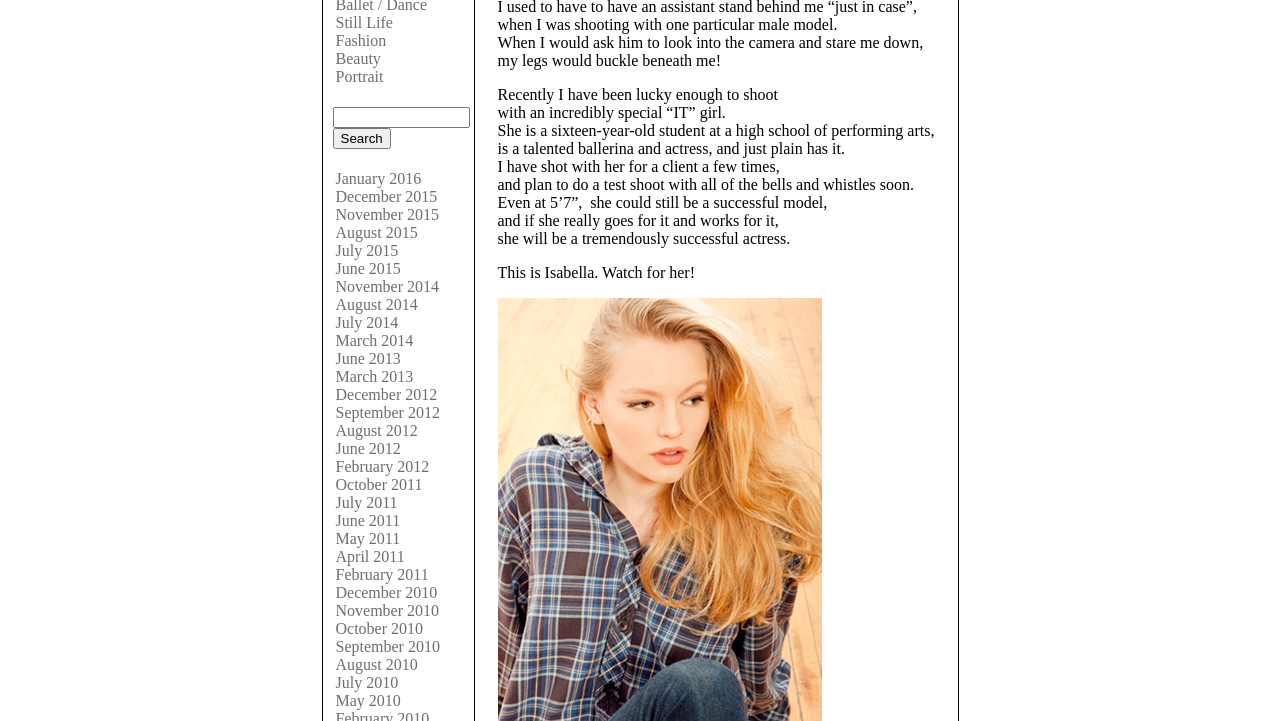Using floating point numbers between 0 and 1, provide the bounding box coordinates in the format (top-left x, top-left y, bottom-right x, bottom-right y). Locate the UI element described here: October 2010

[0.262, 0.86, 0.33, 0.883]